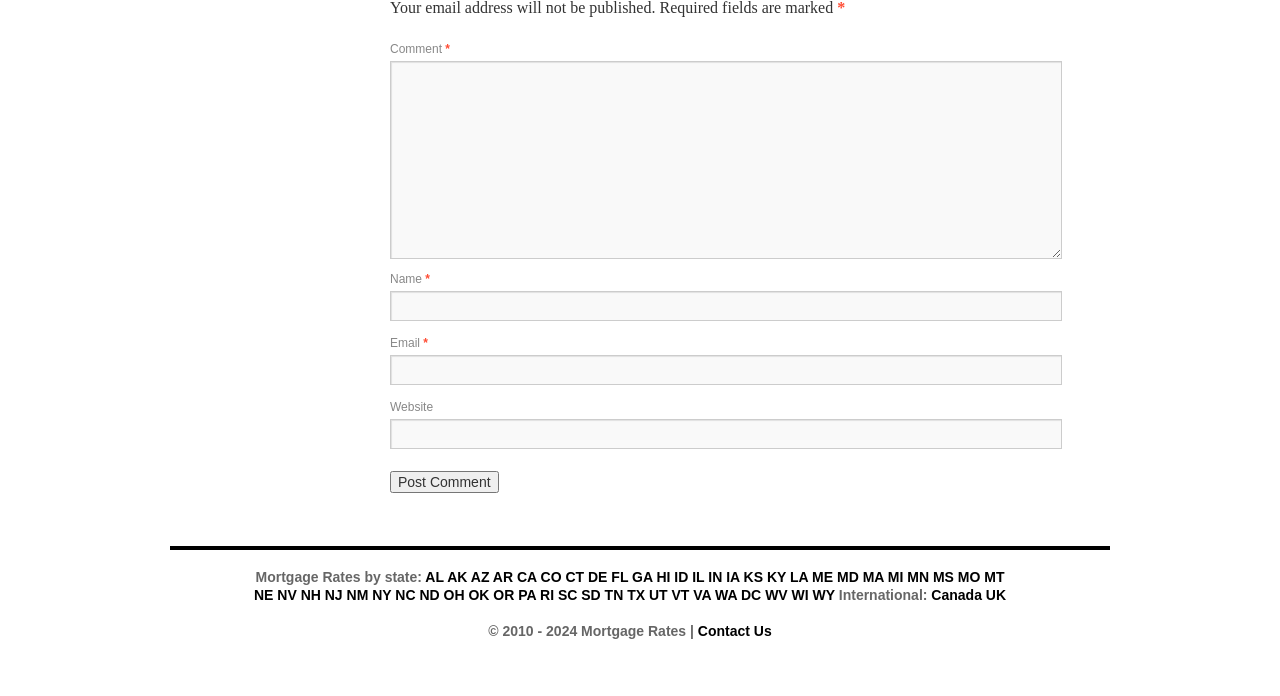Can you show the bounding box coordinates of the region to click on to complete the task described in the instruction: "Check upcoming conference appearances"?

None